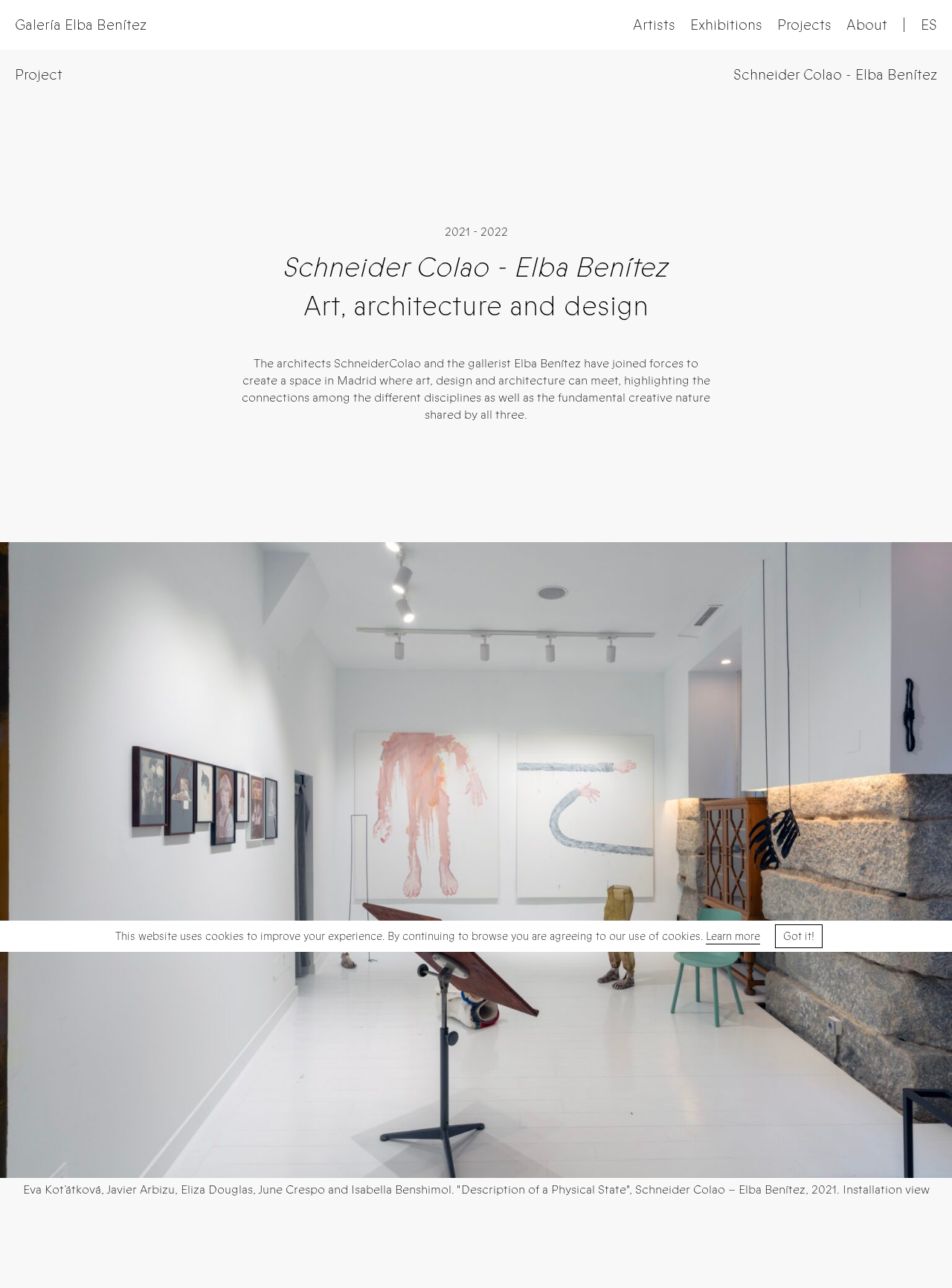Bounding box coordinates are specified in the format (top-left x, top-left y, bottom-right x, bottom-right y). All values are floating point numbers bounded between 0 and 1. Please provide the bounding box coordinate of the region this sentence describes: Exhibitions

[0.725, 0.012, 0.801, 0.027]